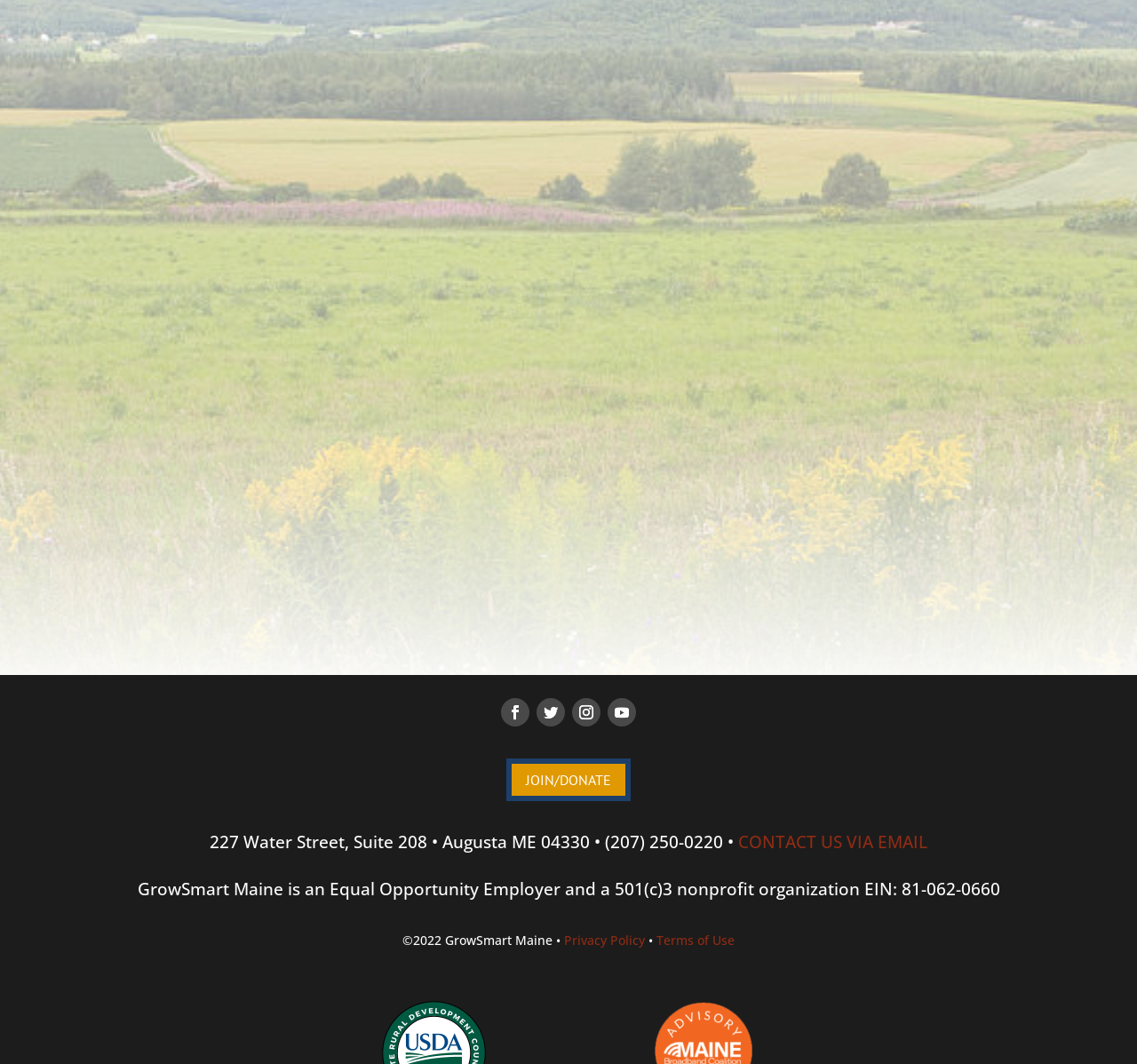Specify the bounding box coordinates of the element's area that should be clicked to execute the given instruction: "check event time". The coordinates should be four float numbers between 0 and 1, i.e., [left, top, right, bottom].

[0.162, 0.346, 0.195, 0.356]